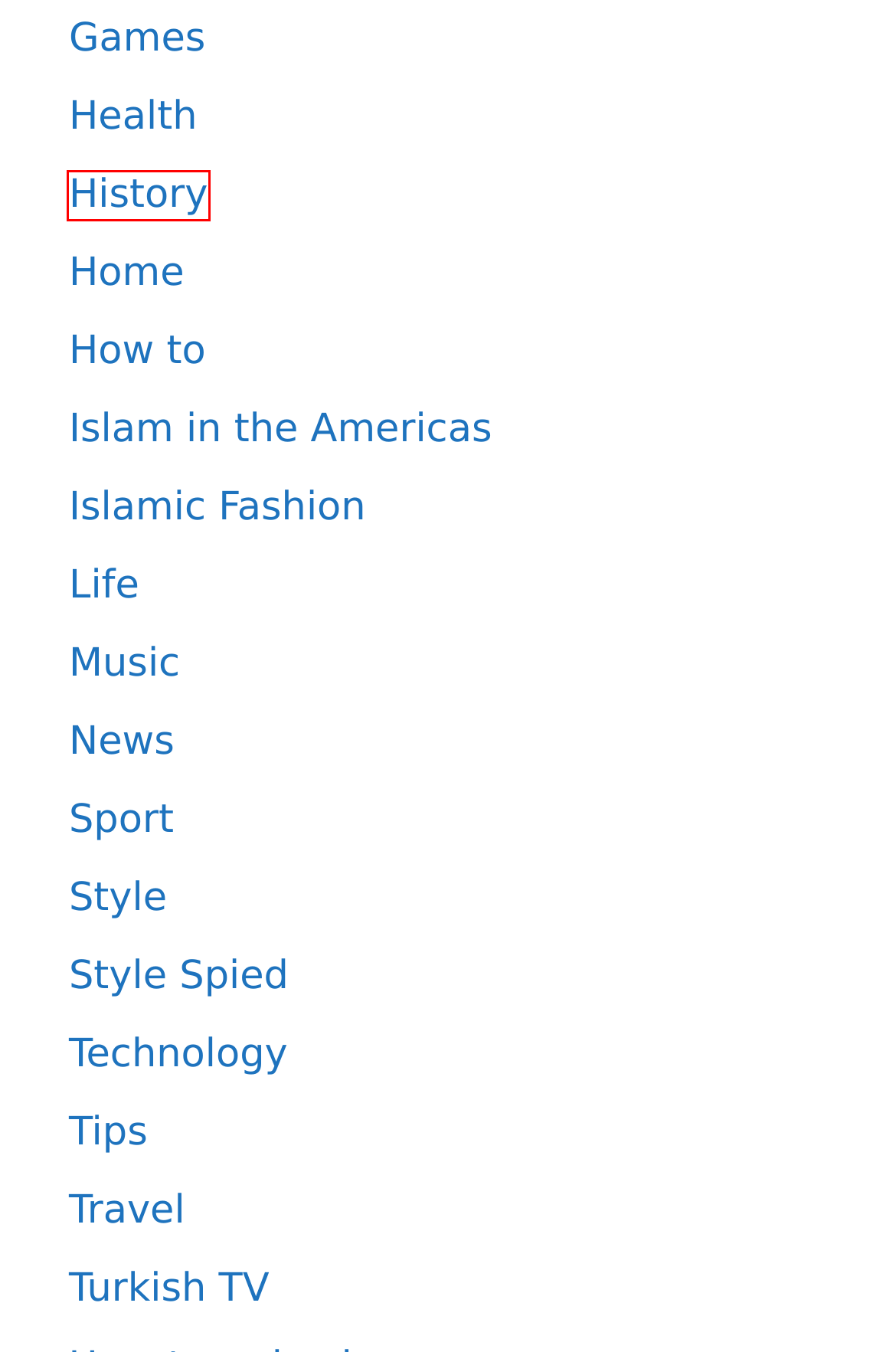You have a screenshot of a webpage with a red rectangle bounding box around a UI element. Choose the best description that matches the new page after clicking the element within the bounding box. The candidate descriptions are:
A. Sport Archives - Aquila Style
B. Life Archives - Aquila Style
C. History Archives - Aquila Style
D. Travel Archives - Aquila Style
E. Games Archives - Aquila Style
F. Muslim identity Archives - Aquila Style
G. How to Archives - Aquila Style
H. Prof Jonathan A.J. Wilson, Author at Aquila Style

C